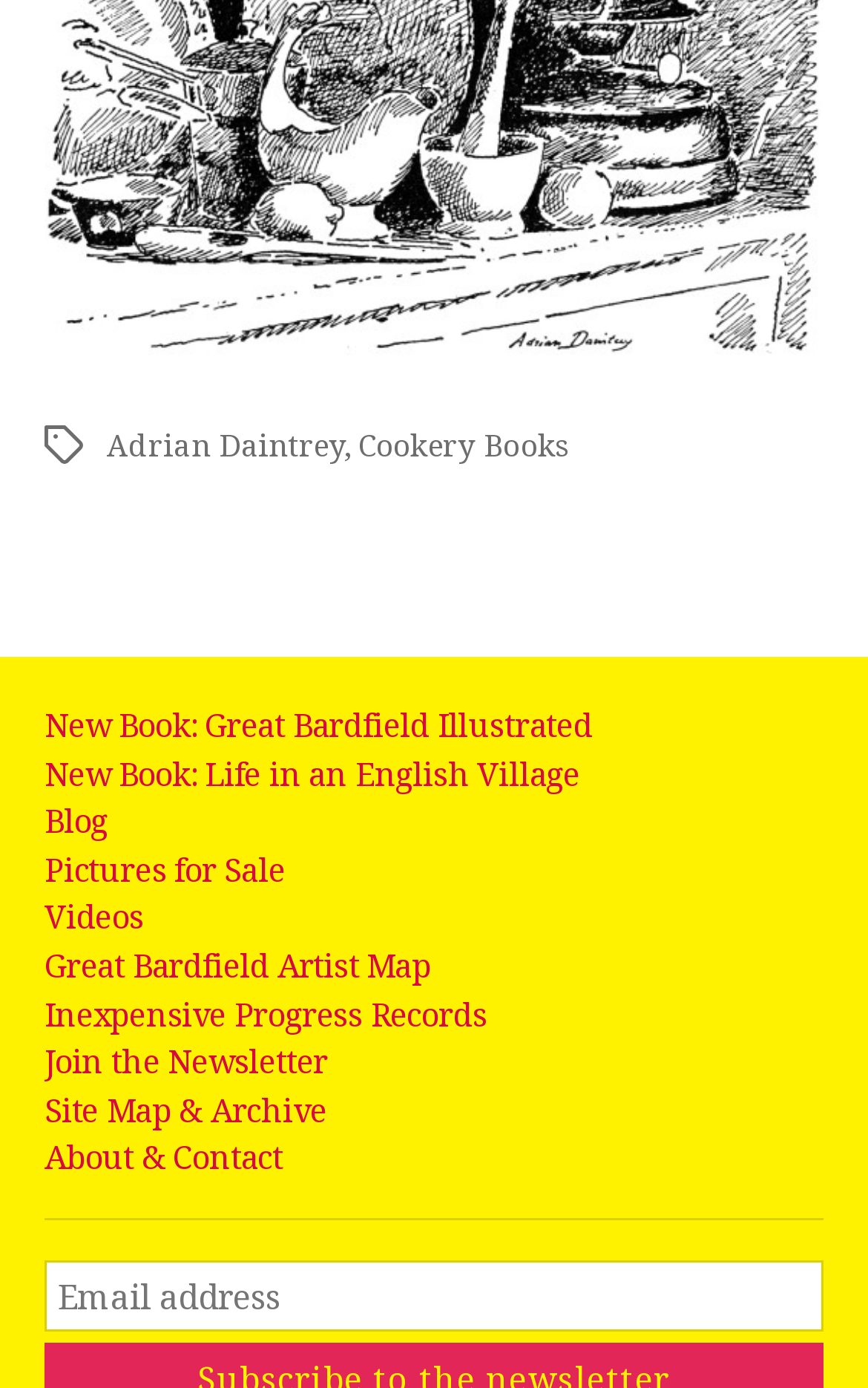Please locate the bounding box coordinates of the element's region that needs to be clicked to follow the instruction: "Subscribe to the newsletter". The bounding box coordinates should be provided as four float numbers between 0 and 1, i.e., [left, top, right, bottom].

[0.051, 0.749, 0.378, 0.78]